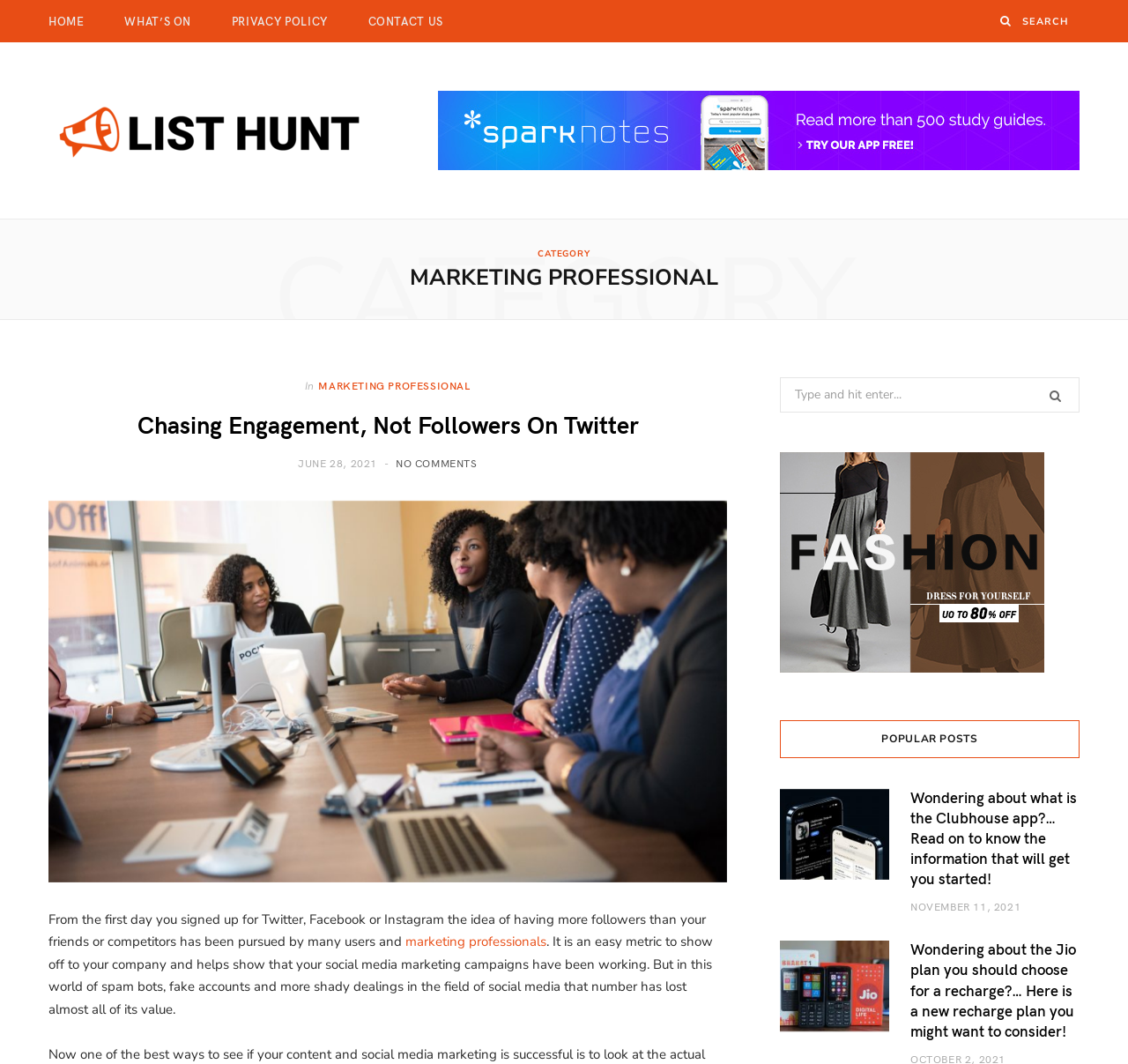What is the name of the app mentioned in the second post?
Kindly offer a detailed explanation using the data available in the image.

I determined the name of the app by looking at the link 'Clubhouse app' which is a part of the second post. This suggests that the post is about the Clubhouse app.